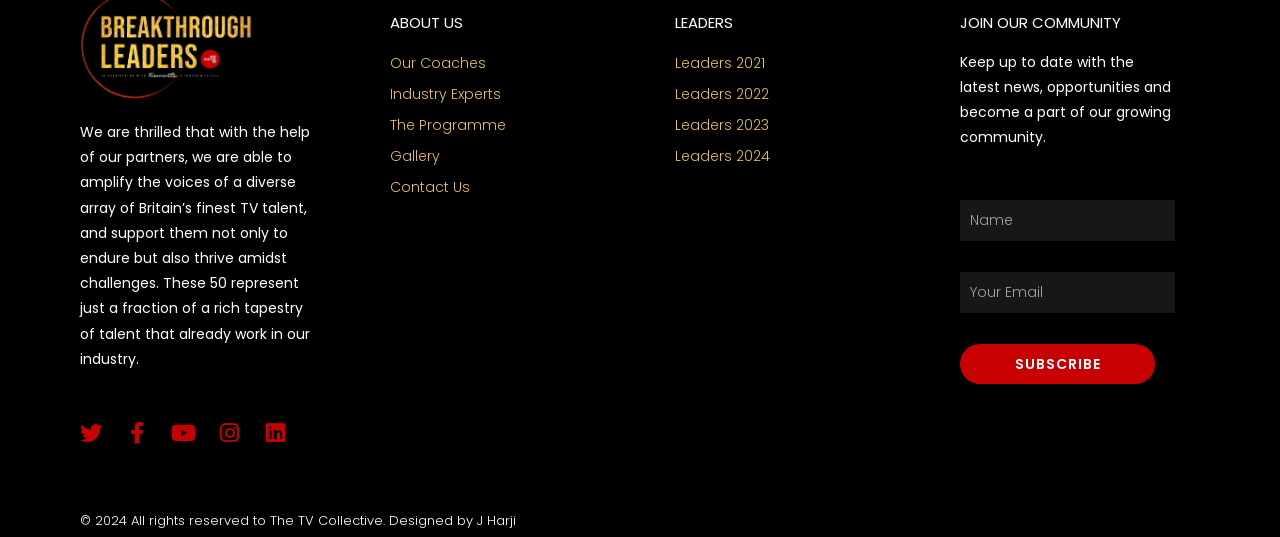Please respond to the question using a single word or phrase:
What is the name of the designer of the website?

J Harji